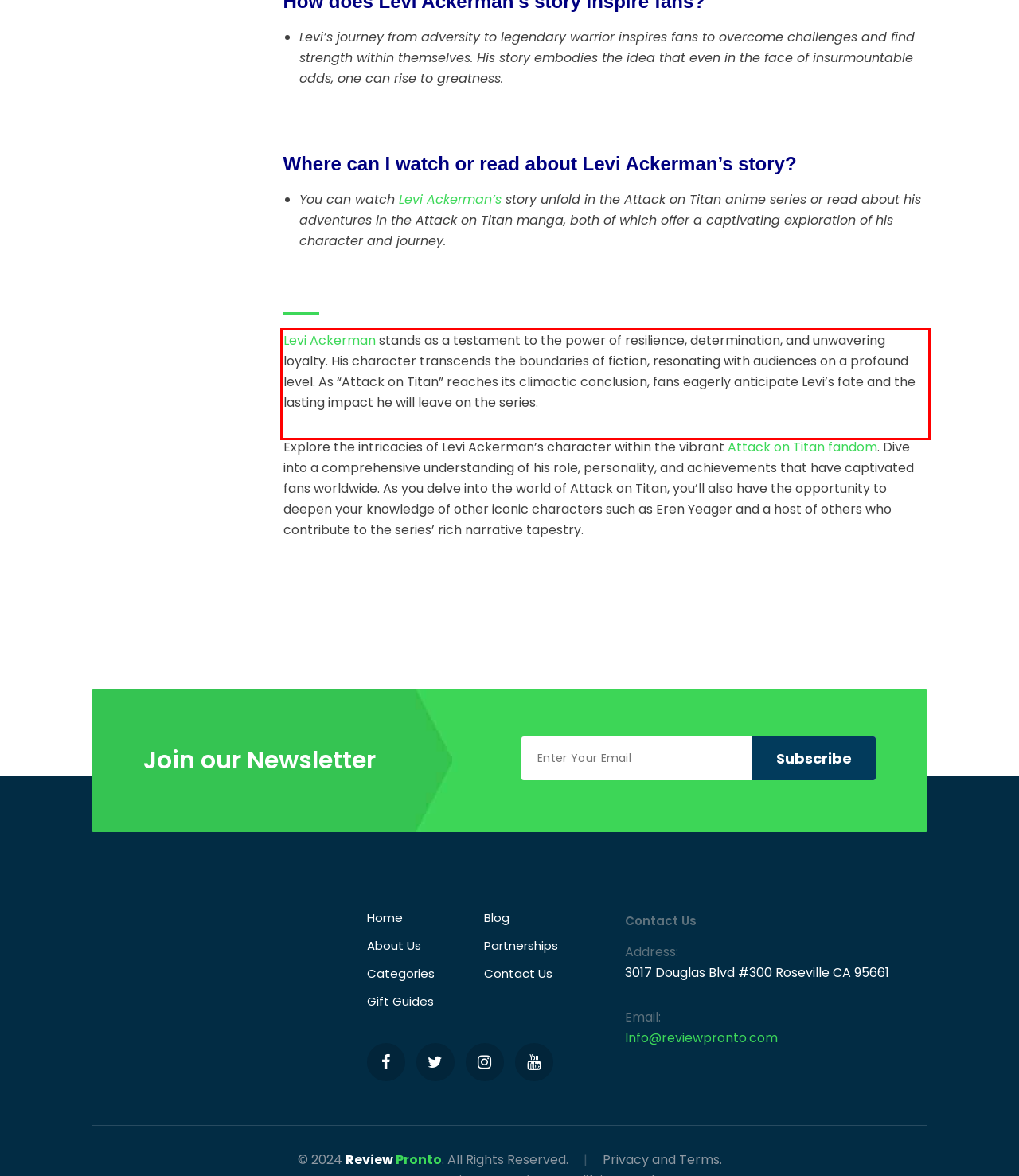Analyze the webpage screenshot and use OCR to recognize the text content in the red bounding box.

Levi Ackerman stands as a testament to the power of resilience, determination, and unwavering loyalty. His character transcends the boundaries of fiction, resonating with audiences on a profound level. As “Attack on Titan” reaches its climactic conclusion, fans eagerly anticipate Levi’s fate and the lasting impact he will leave on the series.